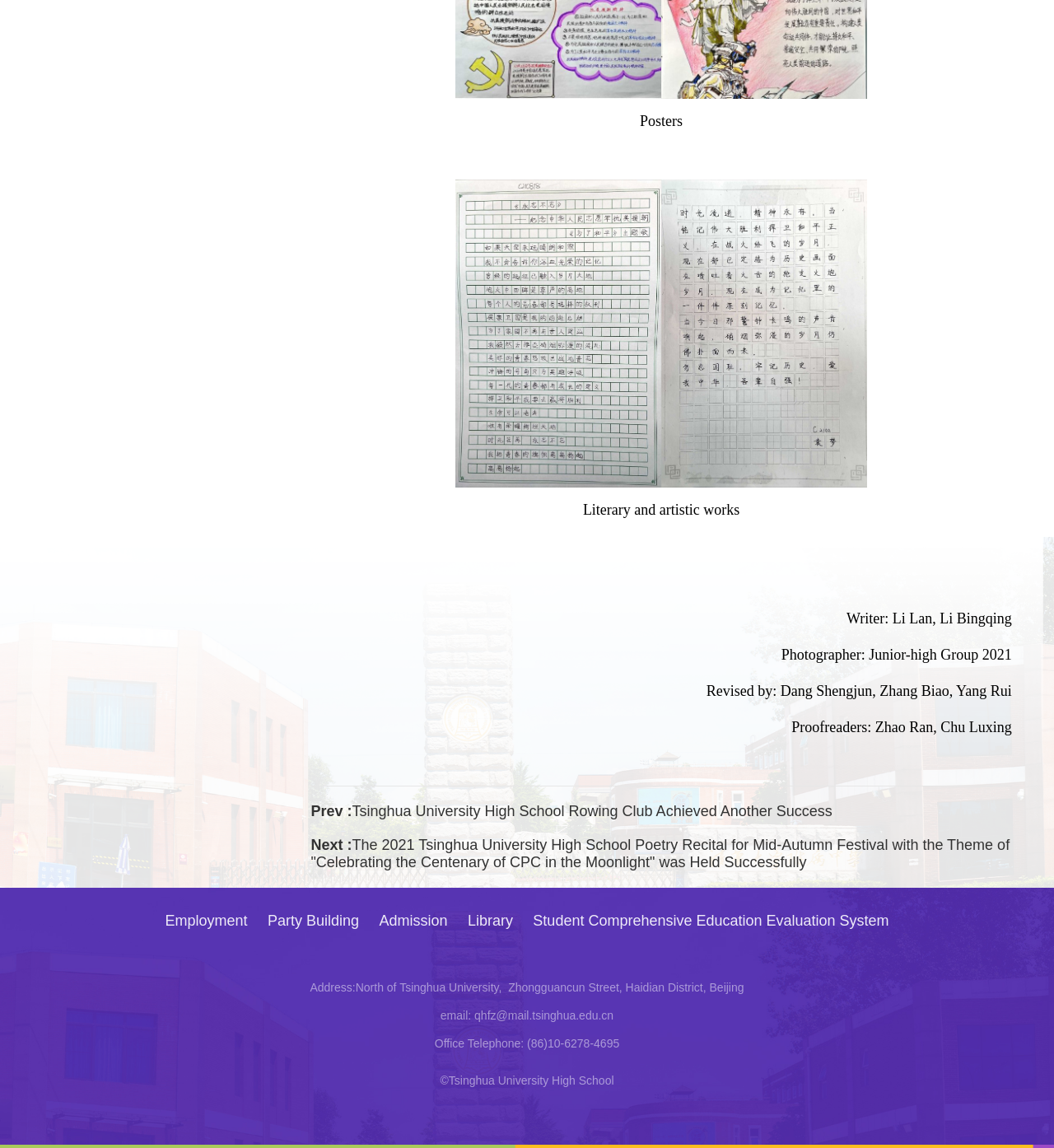Answer this question in one word or a short phrase: What is the address of Tsinghua University High School?

North of Tsinghua University, Zhongguancun Street, Haidian District, Beijing